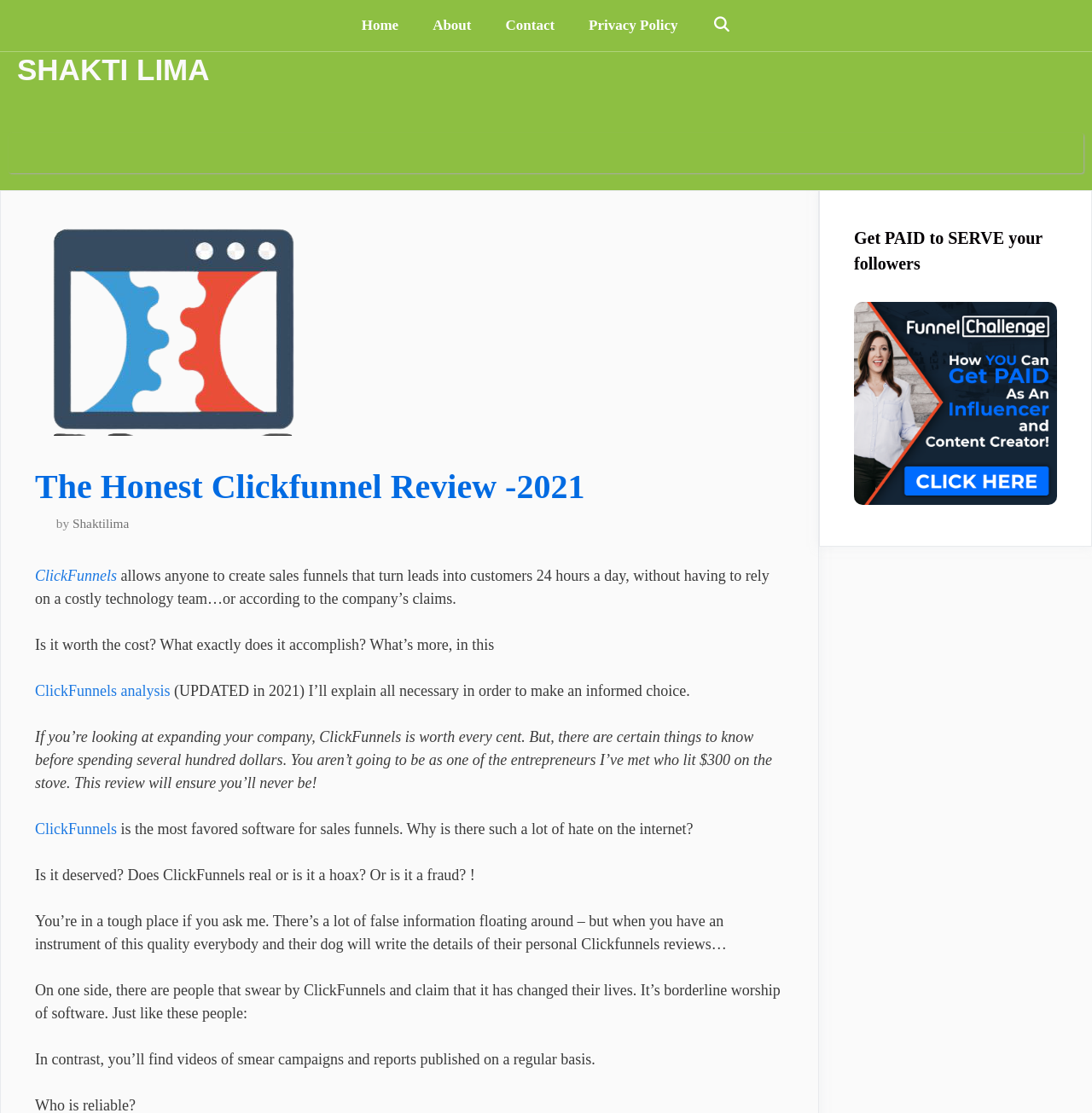What is the title of the complementary section?
Please provide a single word or phrase in response based on the screenshot.

Get PAID to SERVE your followers